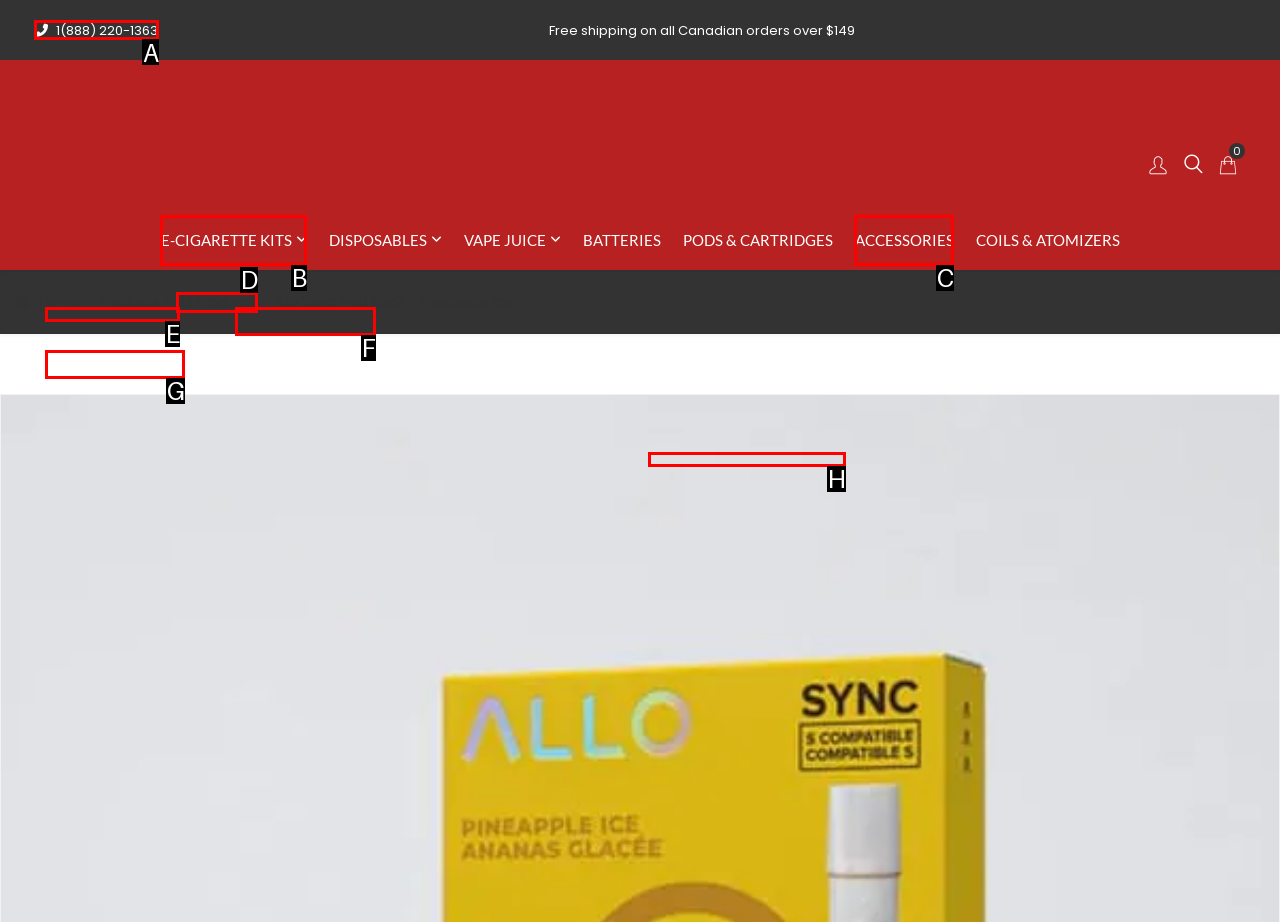Identify the correct letter of the UI element to click for this task: Call customer service
Respond with the letter from the listed options.

A